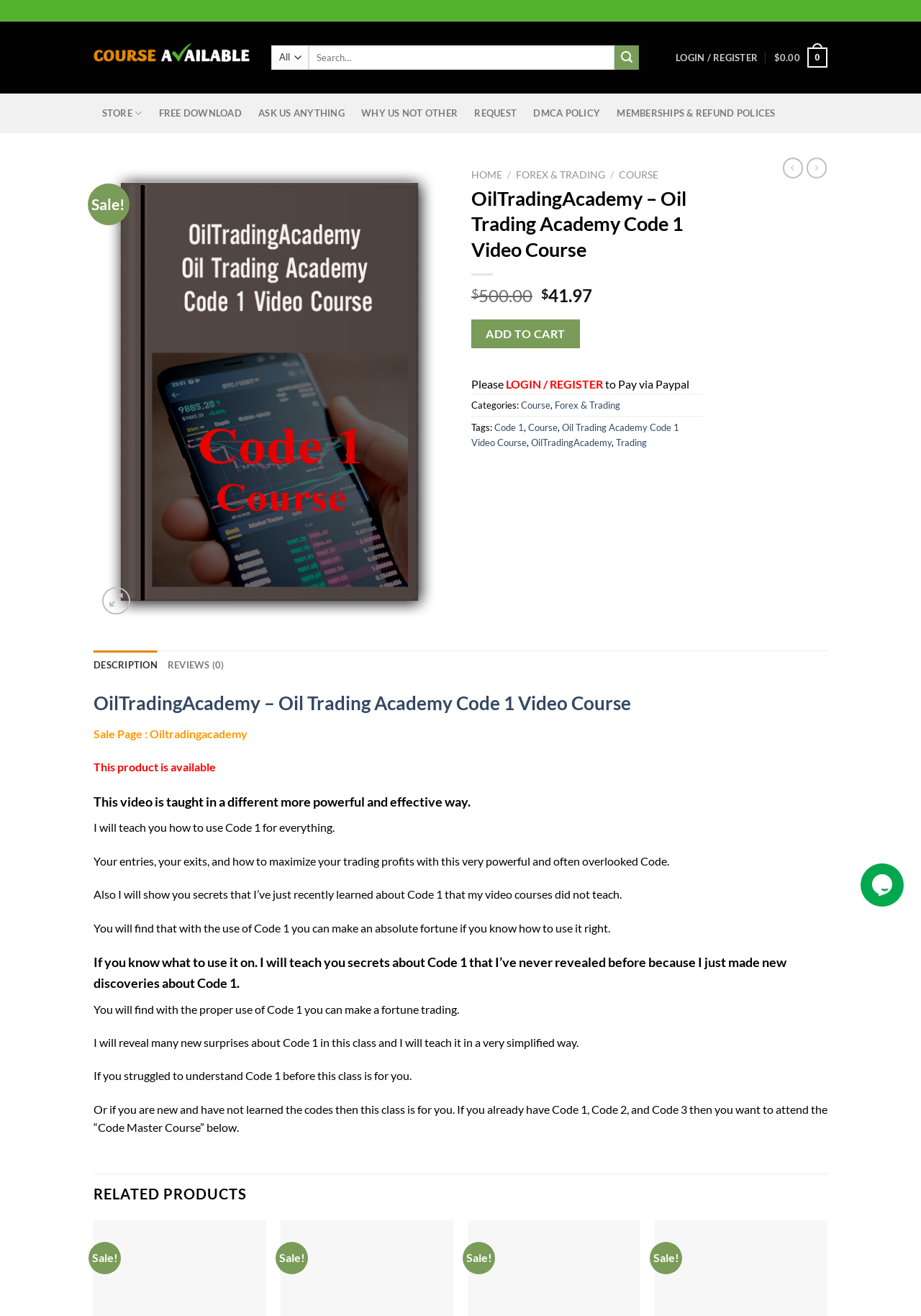Please examine the image and provide a detailed answer to the question: What is the original price of the course?

The original price of the course can be found in the deletion element on the webpage, which is '$500.00'. This element is used to strike through the original price, indicating that it has been discounted.